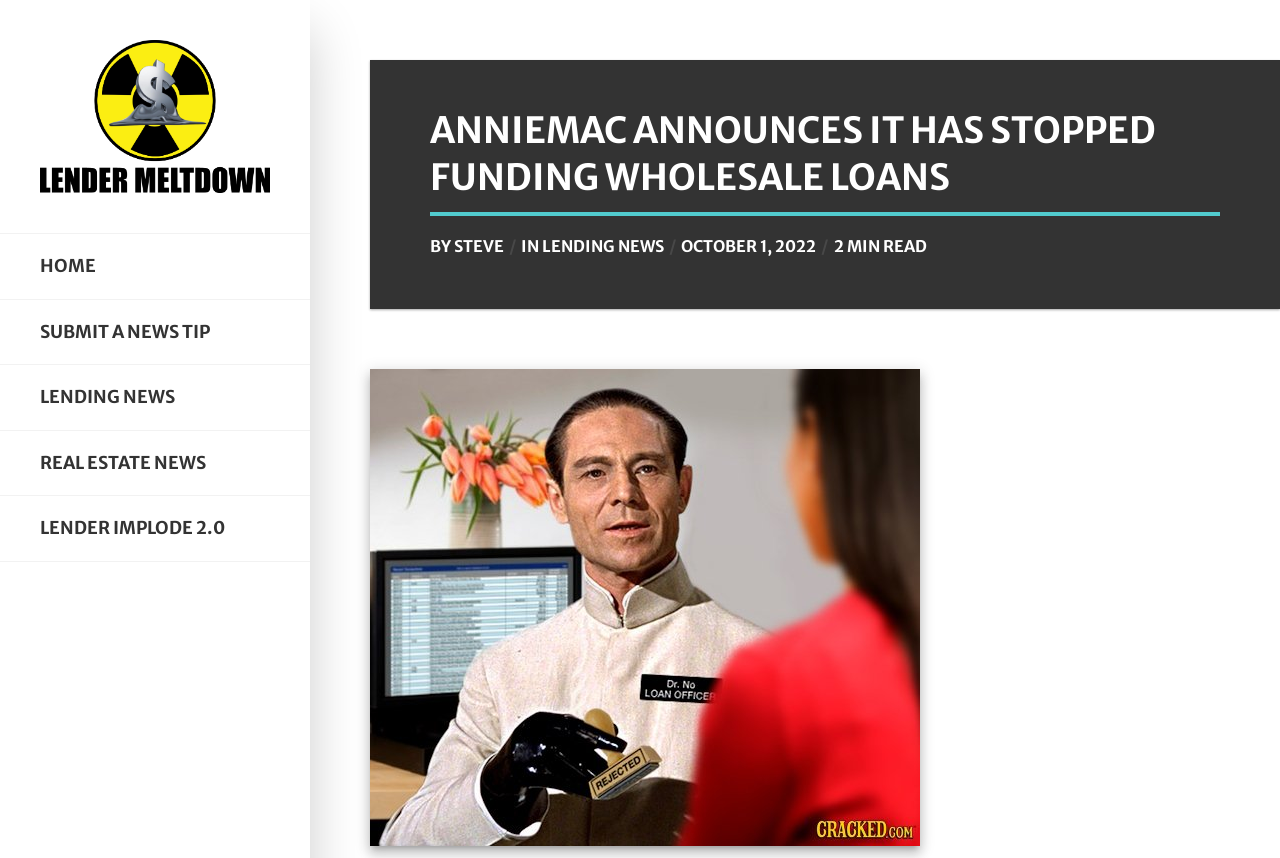What is the estimated reading time of the article?
Look at the image and respond to the question as thoroughly as possible.

The answer can be found in the text '2 MIN READ' which is located near the heading, indicating that the estimated reading time of the article is 2 minutes.